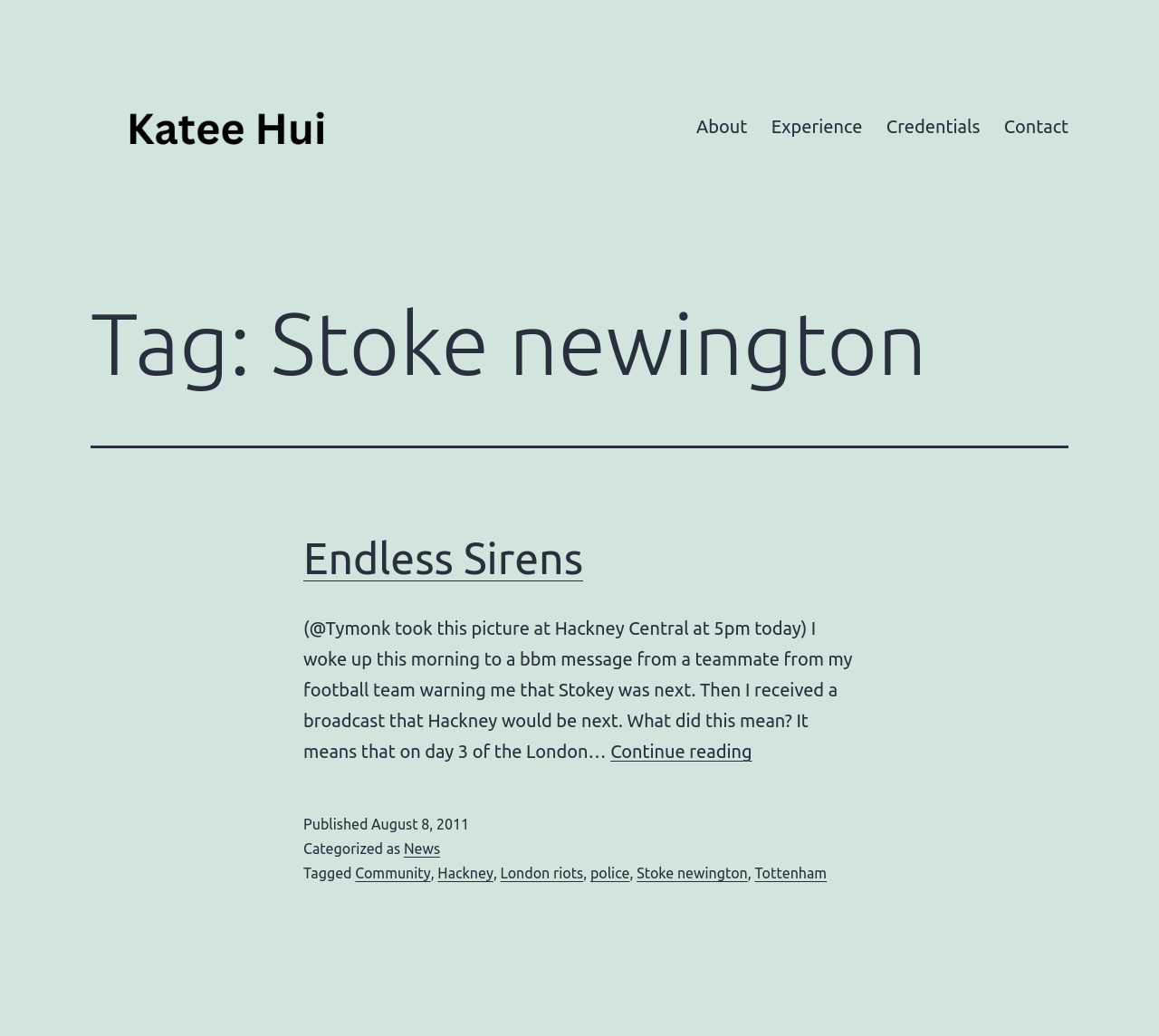Extract the bounding box of the UI element described as: "Continue reading Endless Sirens".

[0.527, 0.715, 0.649, 0.735]